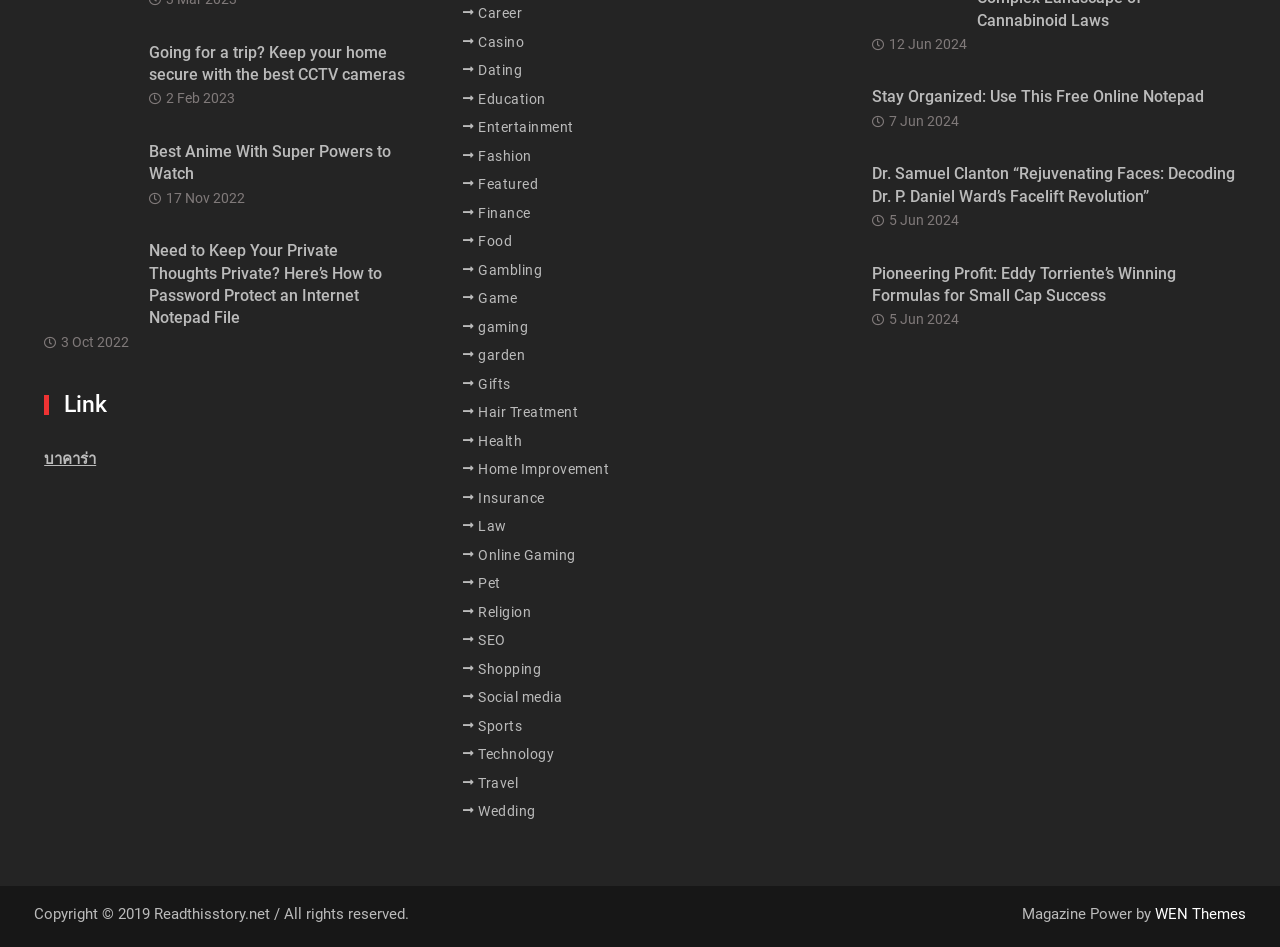Please reply to the following question using a single word or phrase: 
What is the name of the theme provider?

WEN Themes